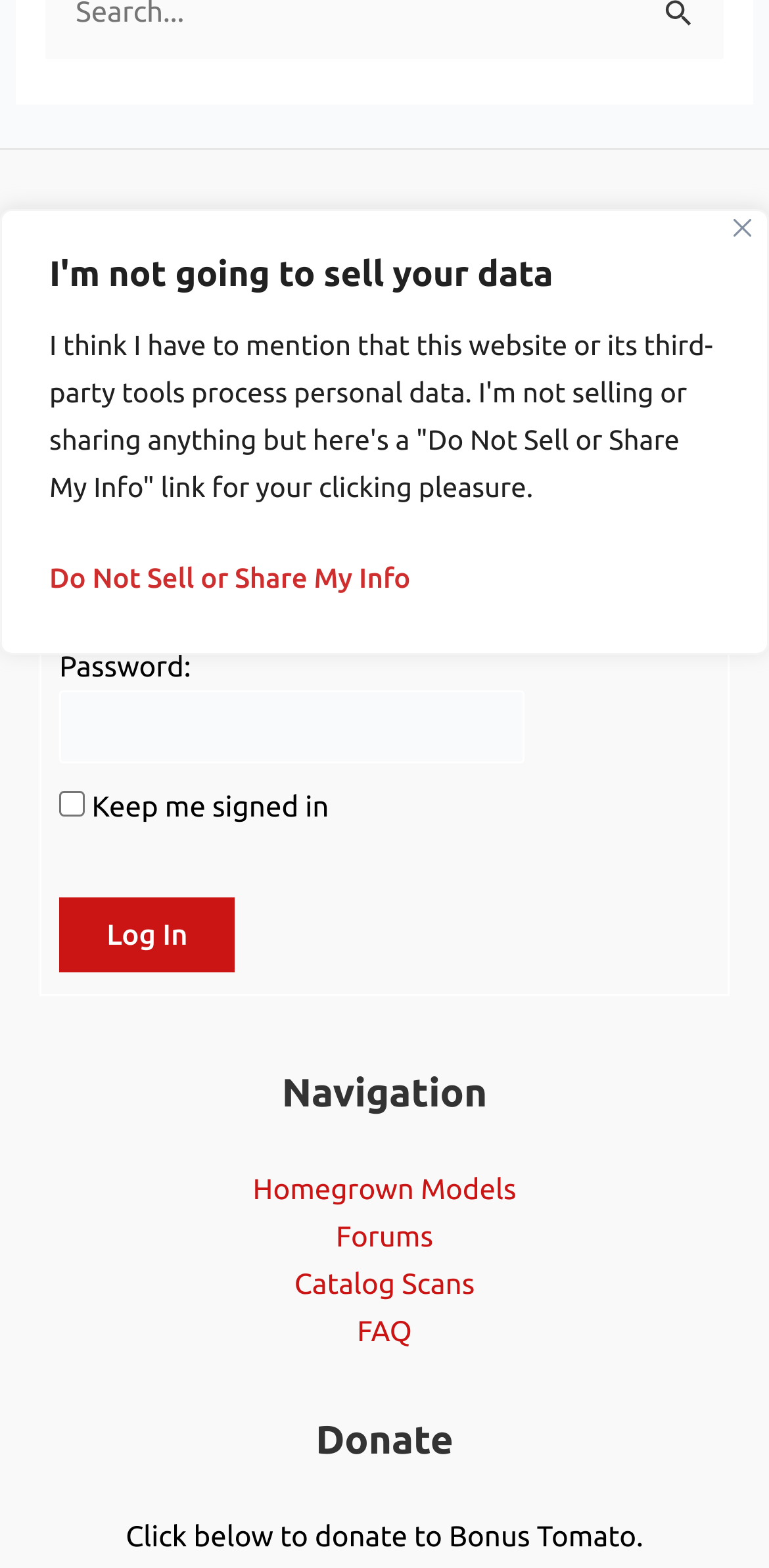Provide the bounding box for the UI element matching this description: "Homegrown Models".

[0.329, 0.747, 0.671, 0.768]